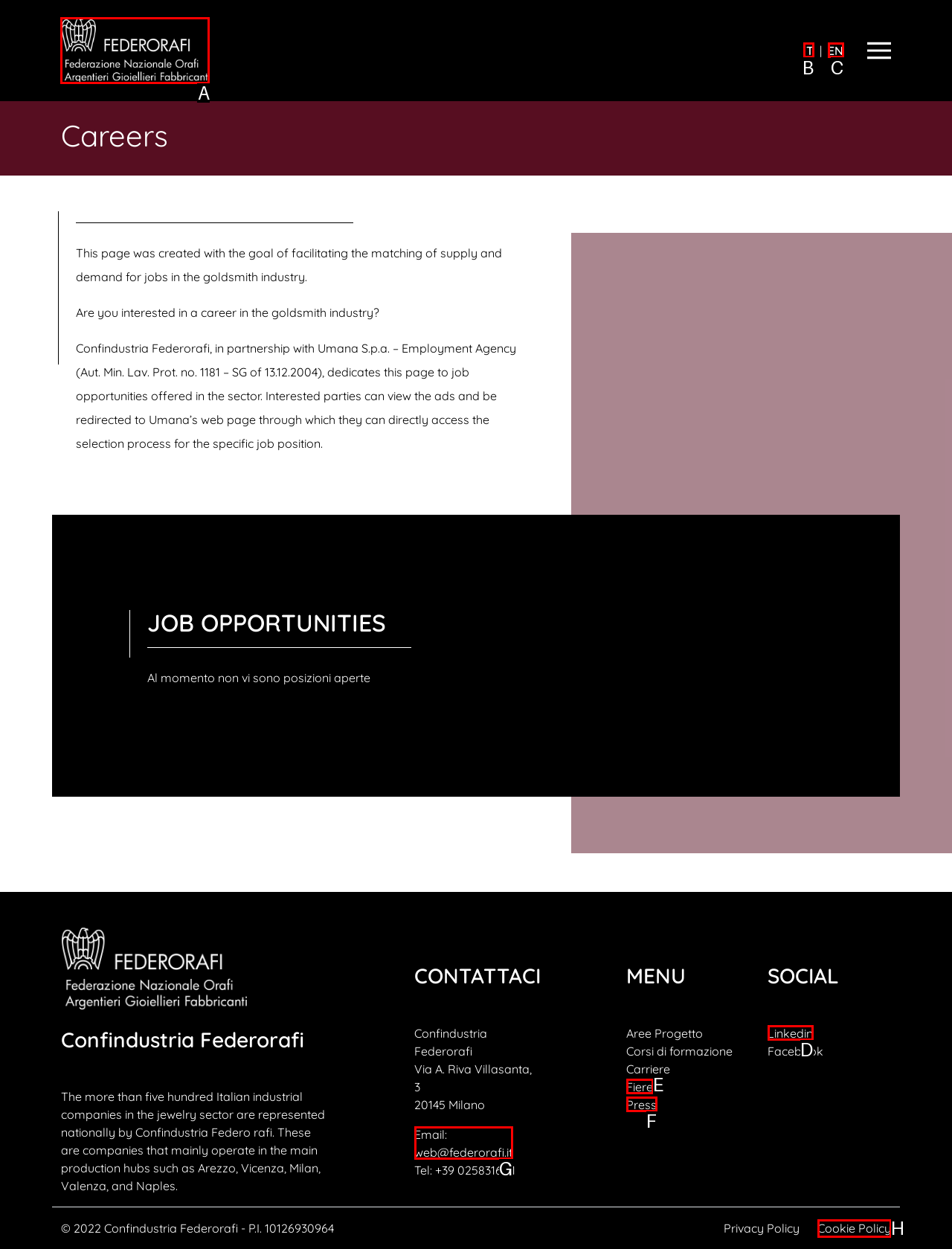Among the marked elements in the screenshot, which letter corresponds to the UI element needed for the task: Search for something?

None